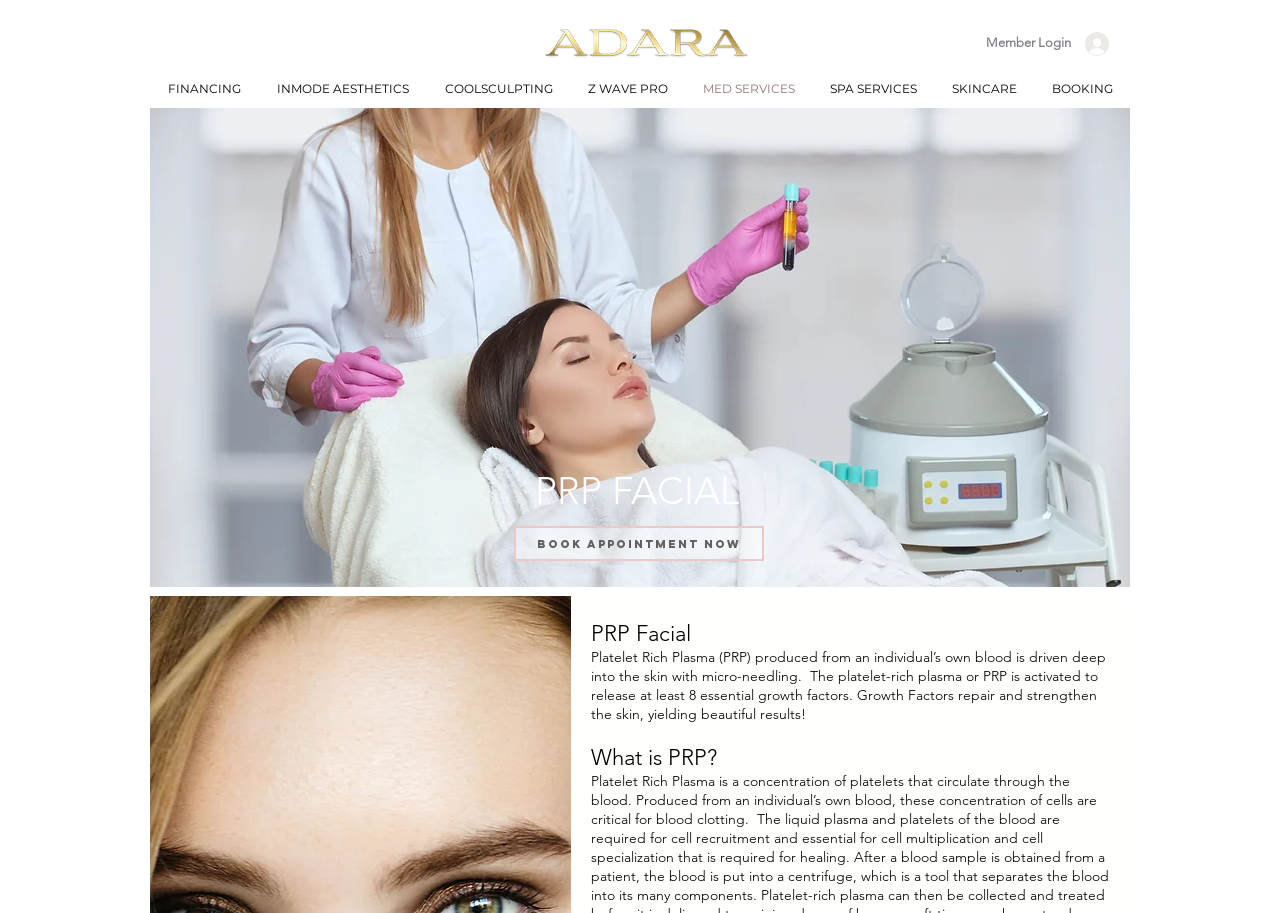Pinpoint the bounding box coordinates of the area that must be clicked to complete this instruction: "Book an appointment now".

[0.402, 0.576, 0.597, 0.614]